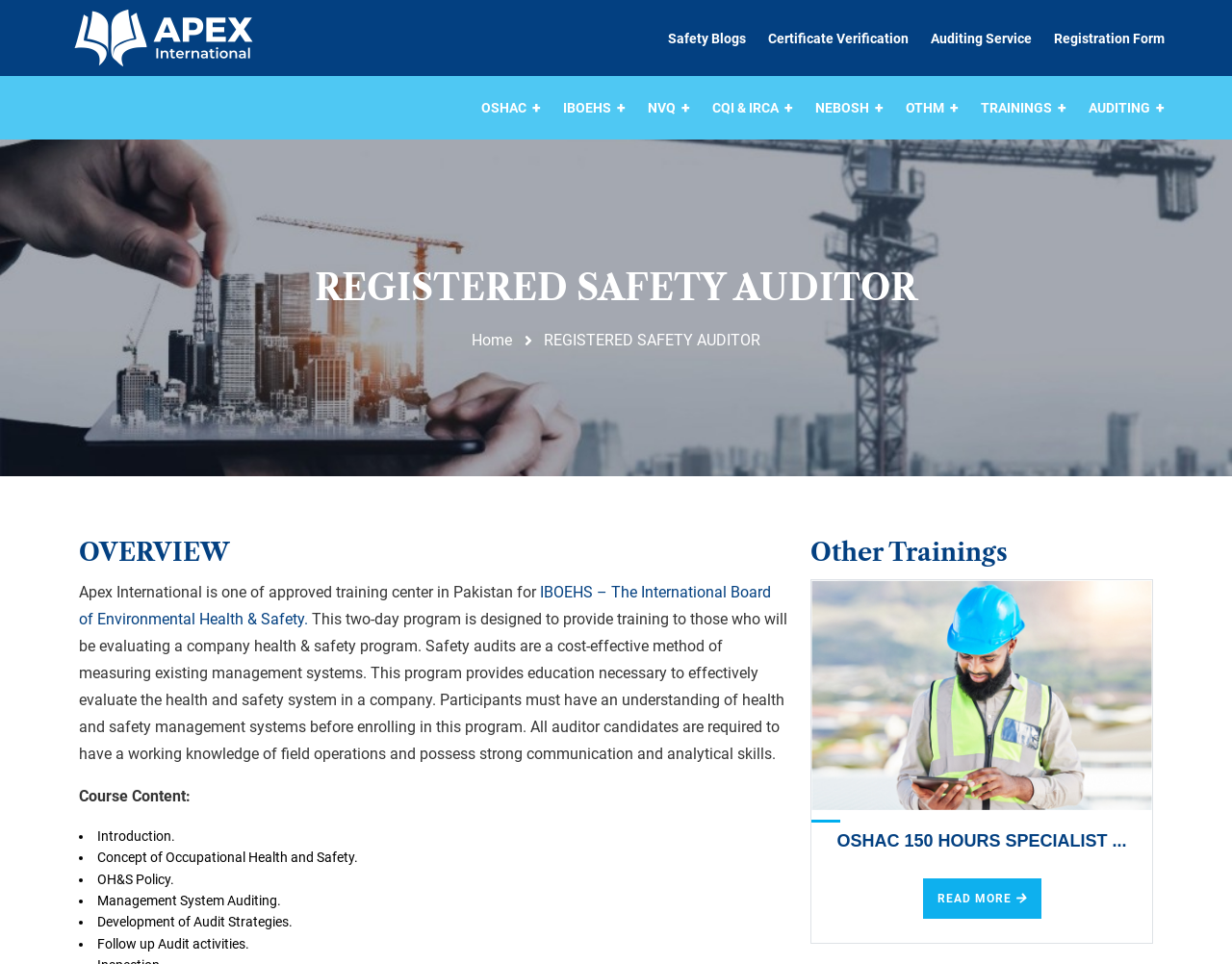Please predict the bounding box coordinates of the element's region where a click is necessary to complete the following instruction: "Click on OSHAC +". The coordinates should be represented by four float numbers between 0 and 1, i.e., [left, top, right, bottom].

[0.391, 0.079, 0.439, 0.145]